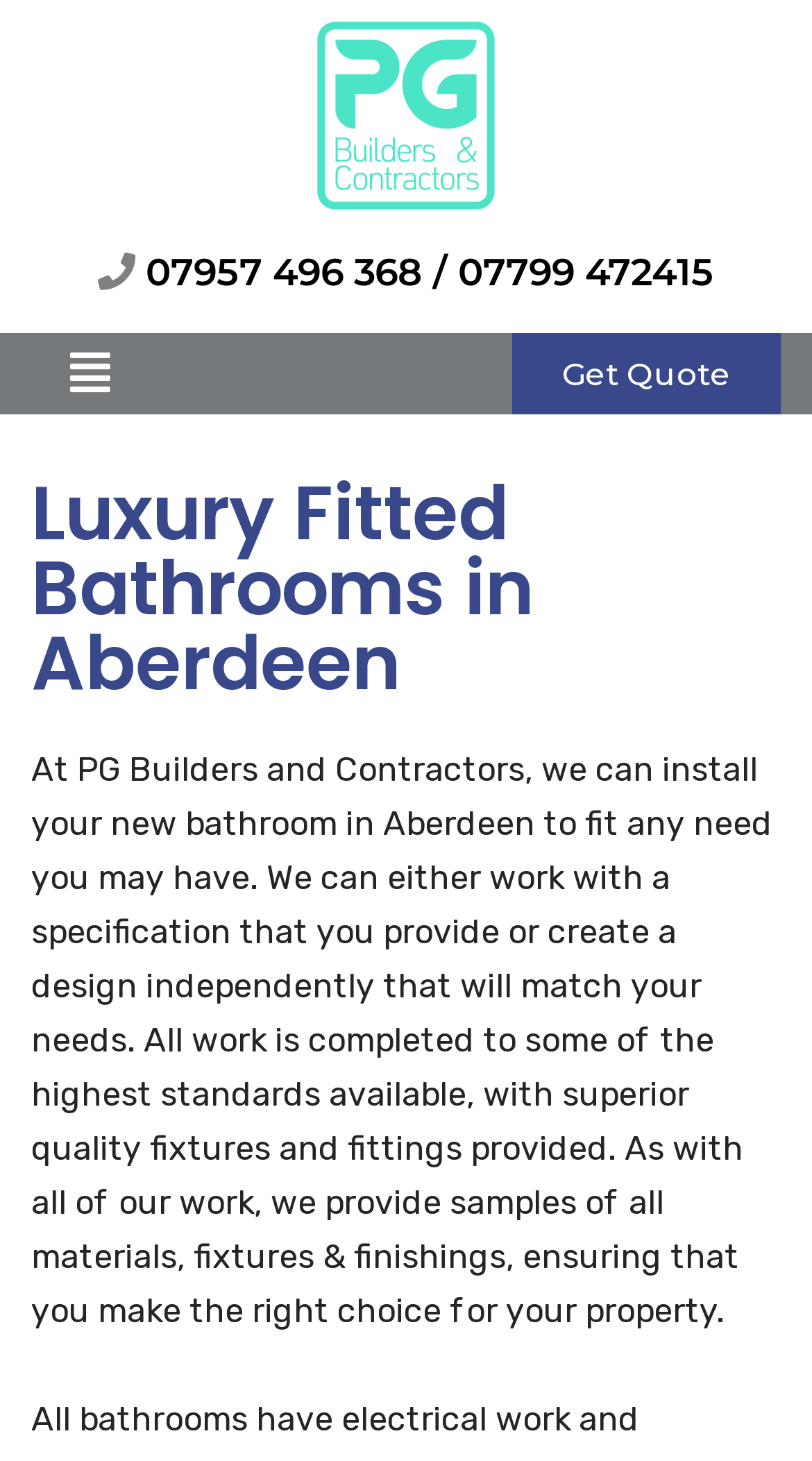Answer succinctly with a single word or phrase:
What is the purpose of PG Builders?

To install luxury fitted bathrooms